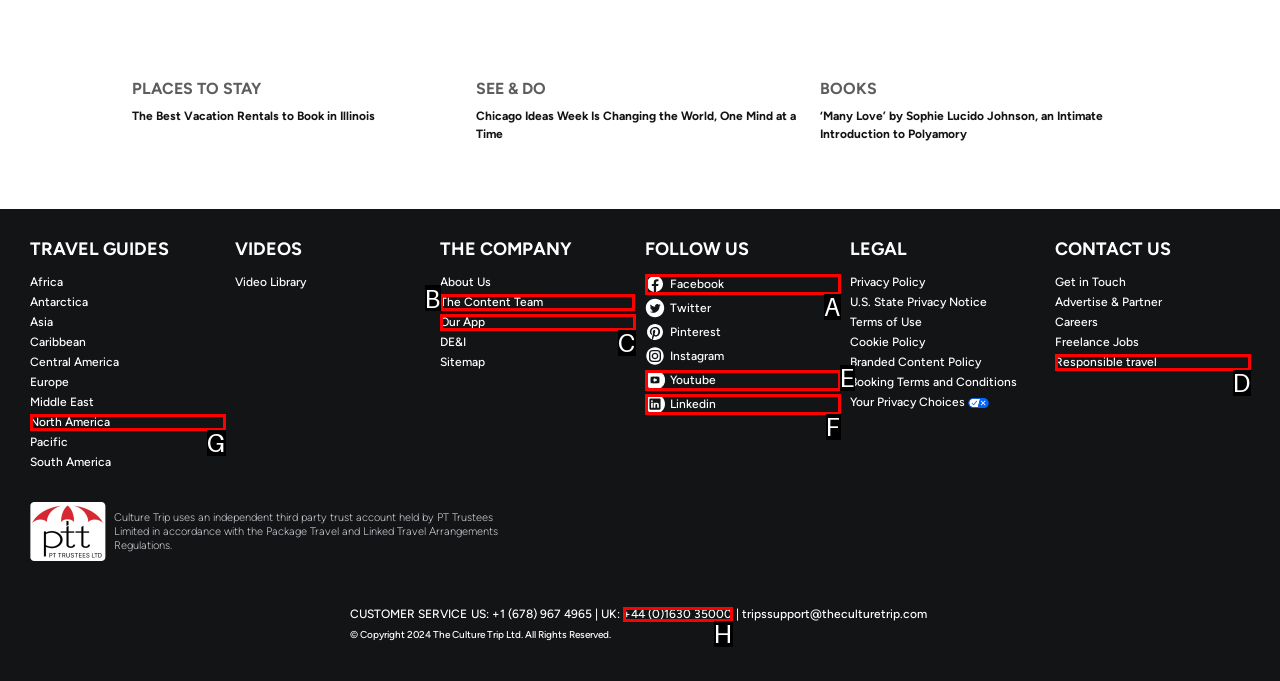Which HTML element should be clicked to perform the following task: add to cart
Reply with the letter of the appropriate option.

None